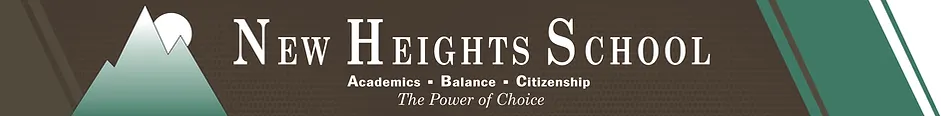Please answer the following question as detailed as possible based on the image: 
What values are highlighted by the school?

Below the school's name, three key values are listed, emphasizing the school's commitment to a well-rounded education. These values are Academics, Balance, and Citizenship, which are likely core principles guiding the school's approach to education.